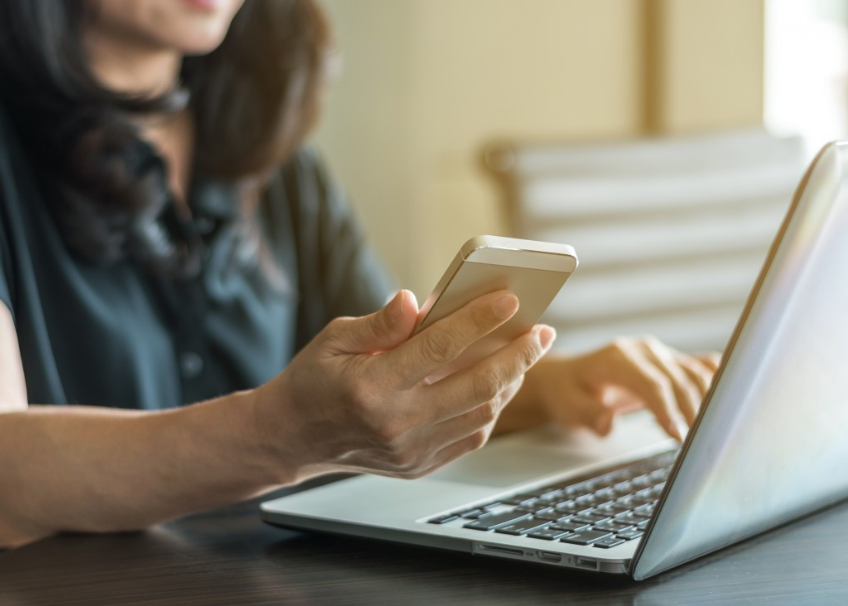Answer the following query with a single word or phrase:
What is the woman typing on?

Laptop